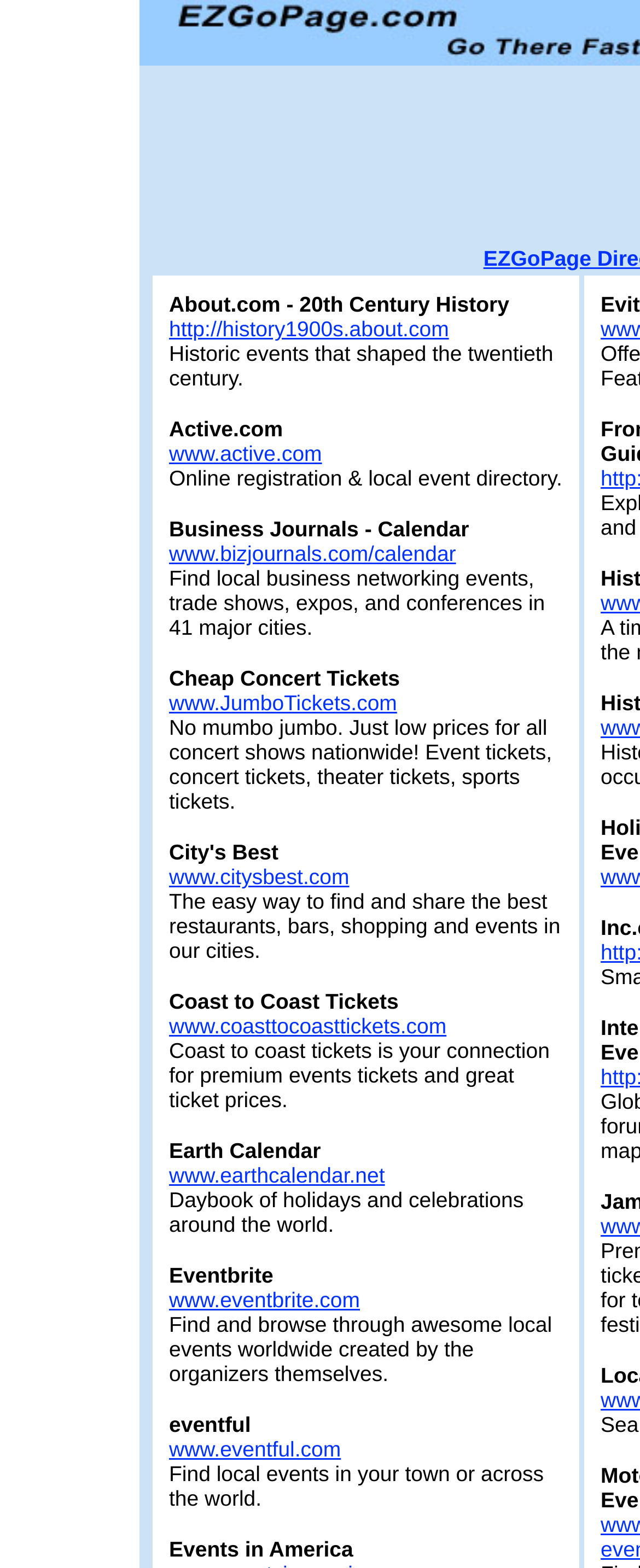Detail the various sections and features of the webpage.

The webpage is a directory for events, featuring a collection of links and descriptions related to various events and event-related services. 

At the top, there is a section with a link to "http://history1900s.about.com" accompanied by a brief description of "Historic events that shaped the twentieth century." 

Below this, there are multiple sections, each containing a link to a specific event-related website, along with a brief description of the website's purpose. These sections are arranged vertically, with the links and descriptions aligned to the left side of the page. 

The websites listed include Active.com, which offers online registration and local event directories; Business Journals - Calendar, which provides a calendar of local business networking events; Cheap Concert Tickets, which offers discounted concert tickets; and Citysbest.com, which allows users to find and share the best restaurants, bars, shopping, and events in various cities. 

Other listed websites include Coast to Coast Tickets, which offers premium event tickets; Earth Calendar, which provides a daybook of holidays and celebrations around the world; Eventbrite, which allows users to find and browse local events worldwide; and Eventful, which helps users find local events in their town or across the world. 

Finally, at the bottom of the page, there is a section with a link to "Events in America", which likely provides a directory of events happening in America.